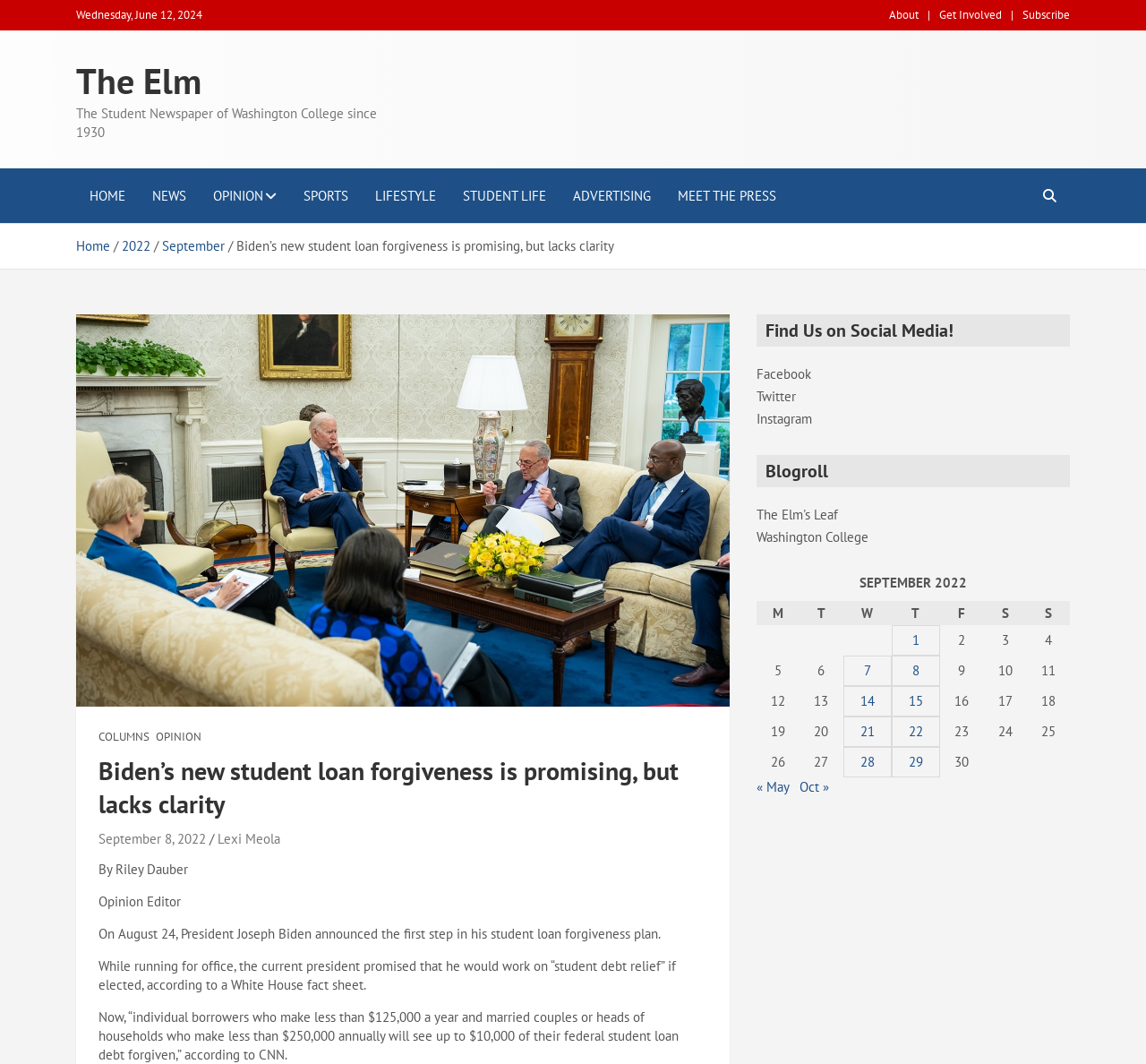What is the position of the author?
Please provide a comprehensive answer based on the details in the screenshot.

I found the position of the author by looking at the author's information section, where it says 'By Riley Dauber, Opinion Editor'.